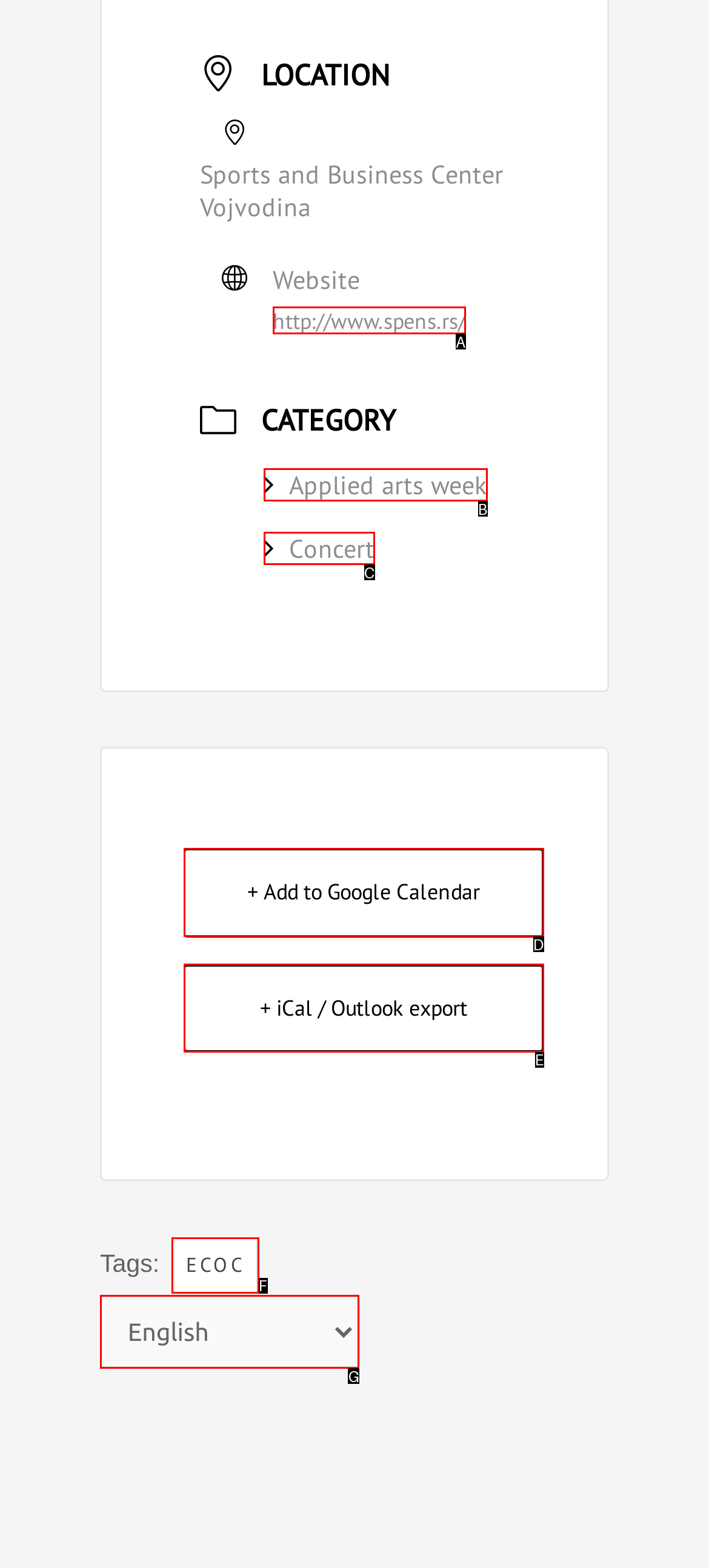Choose the option that aligns with the description: Applied arts week
Respond with the letter of the chosen option directly.

B